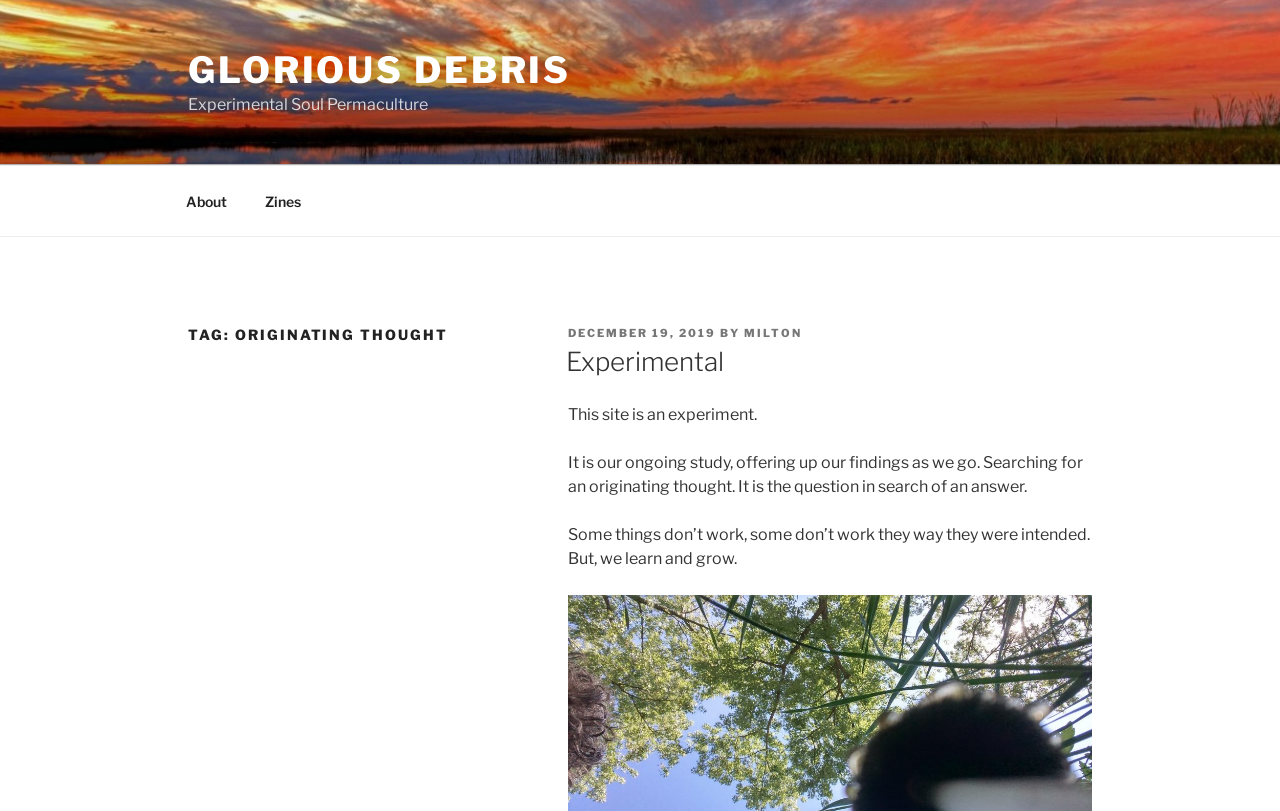Who is the author of the post?
Please provide a comprehensive answer to the question based on the webpage screenshot.

The author of the post can be found by looking at the text 'BY MILTON' which is located below the date of the post.